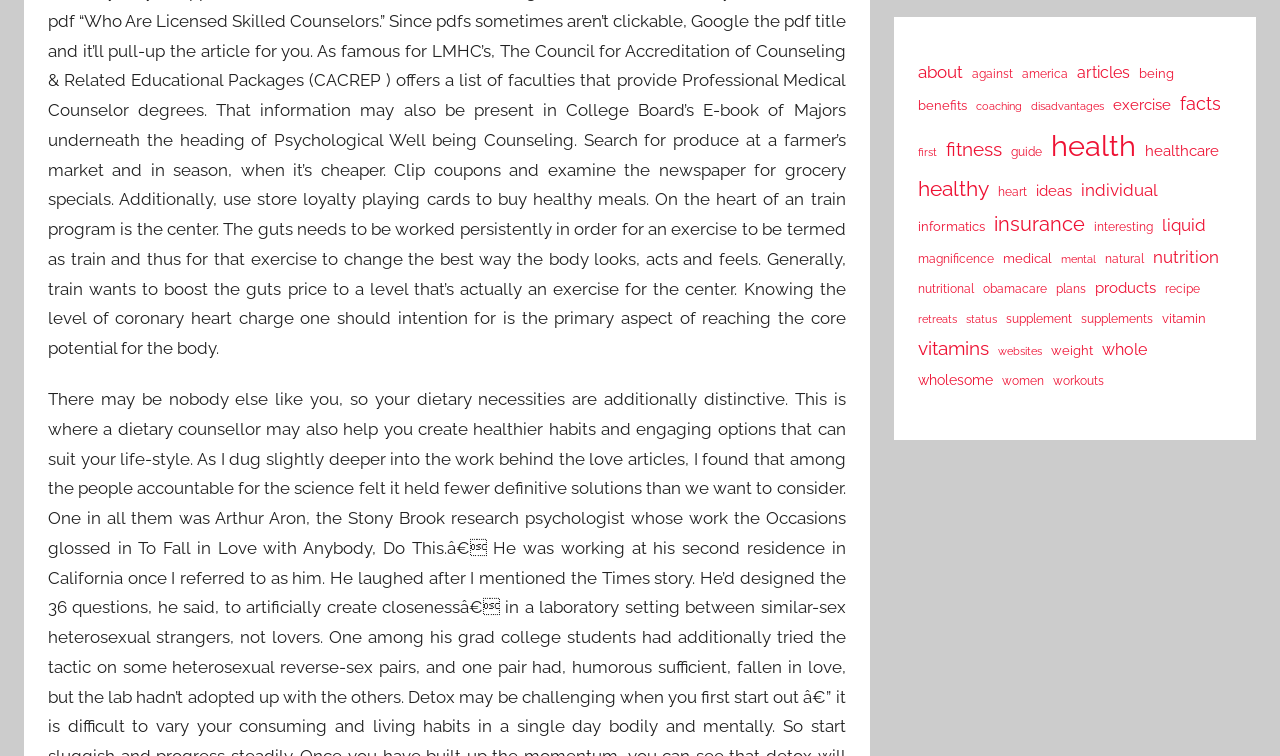Indicate the bounding box coordinates of the element that must be clicked to execute the instruction: "explore 'fitness' guide". The coordinates should be given as four float numbers between 0 and 1, i.e., [left, top, right, bottom].

[0.739, 0.175, 0.782, 0.22]